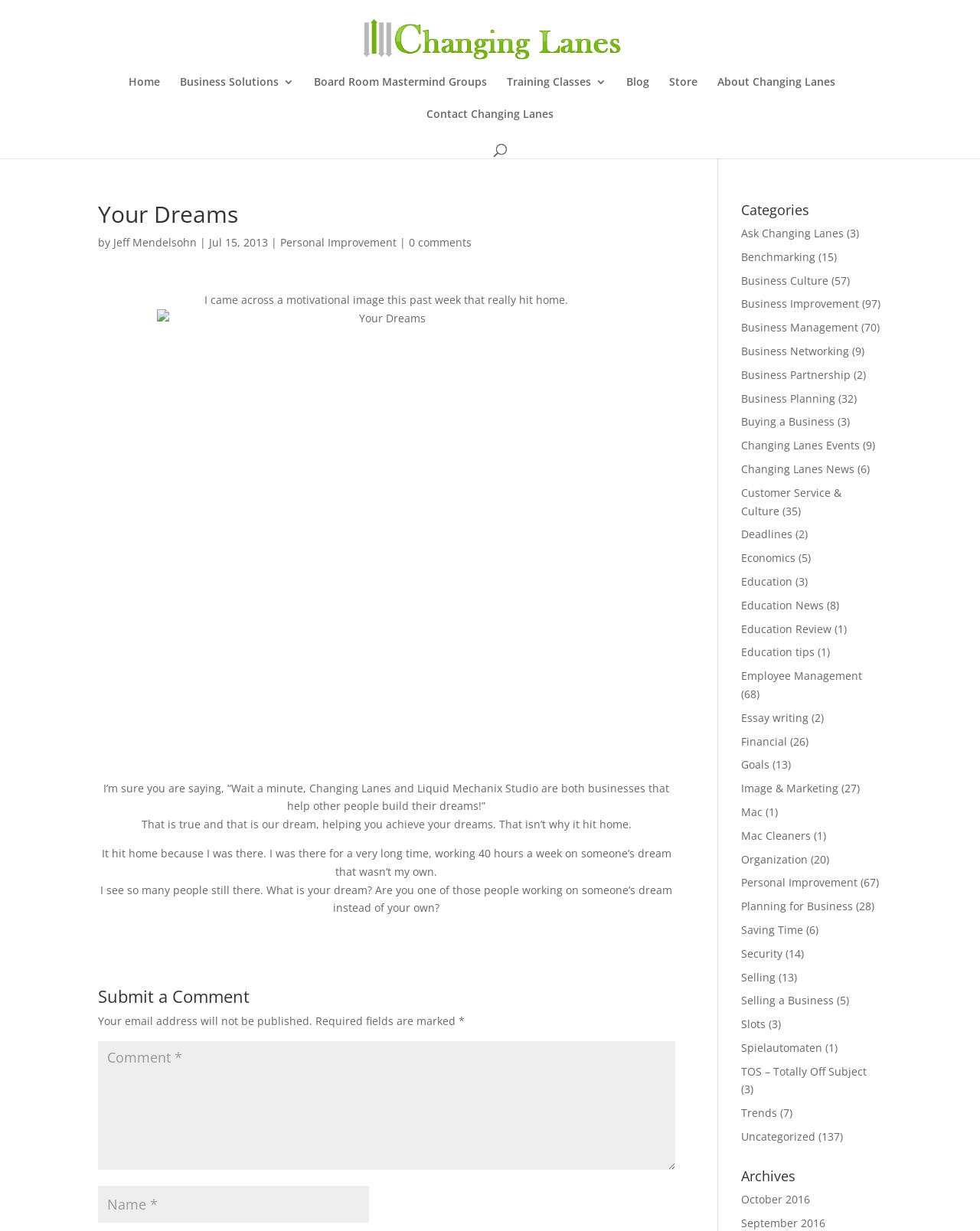Use a single word or phrase to answer the question:
What is the name of the business consulting company?

Changing Lanes, LLC